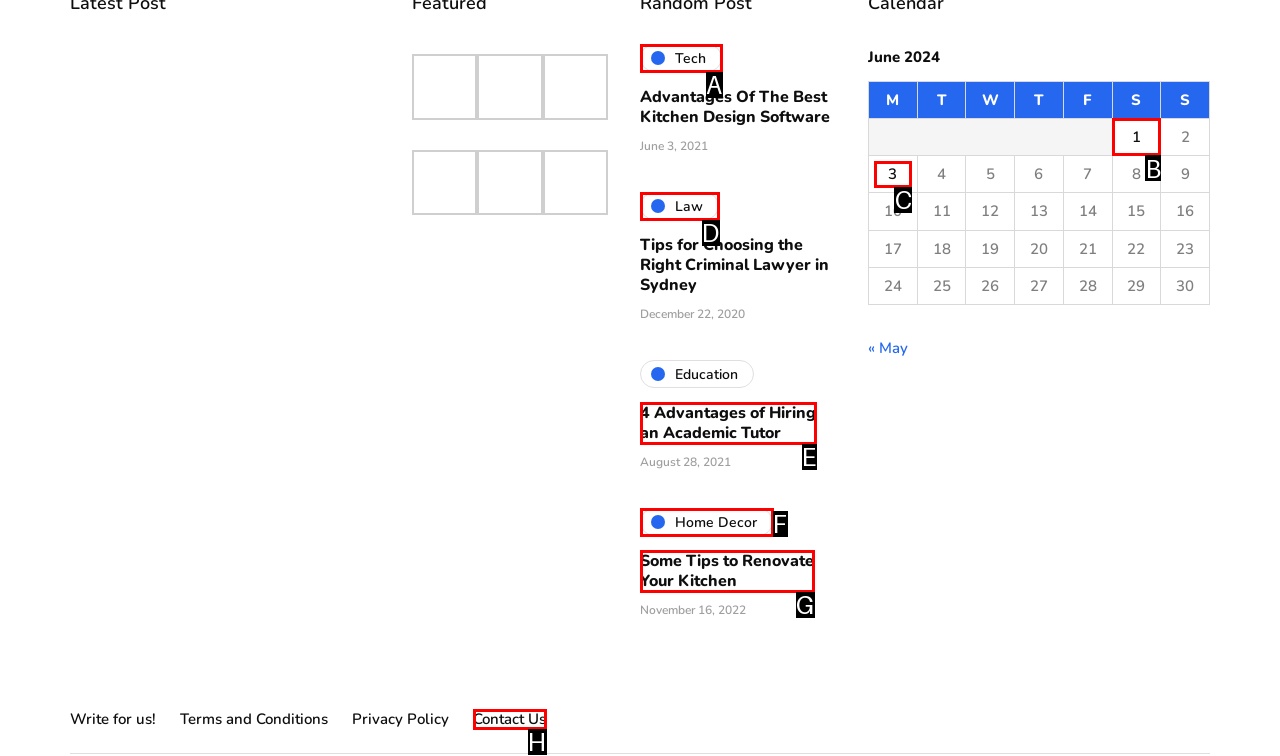Determine which HTML element should be clicked for this task: Check the posts published on June 1, 2024
Provide the option's letter from the available choices.

B